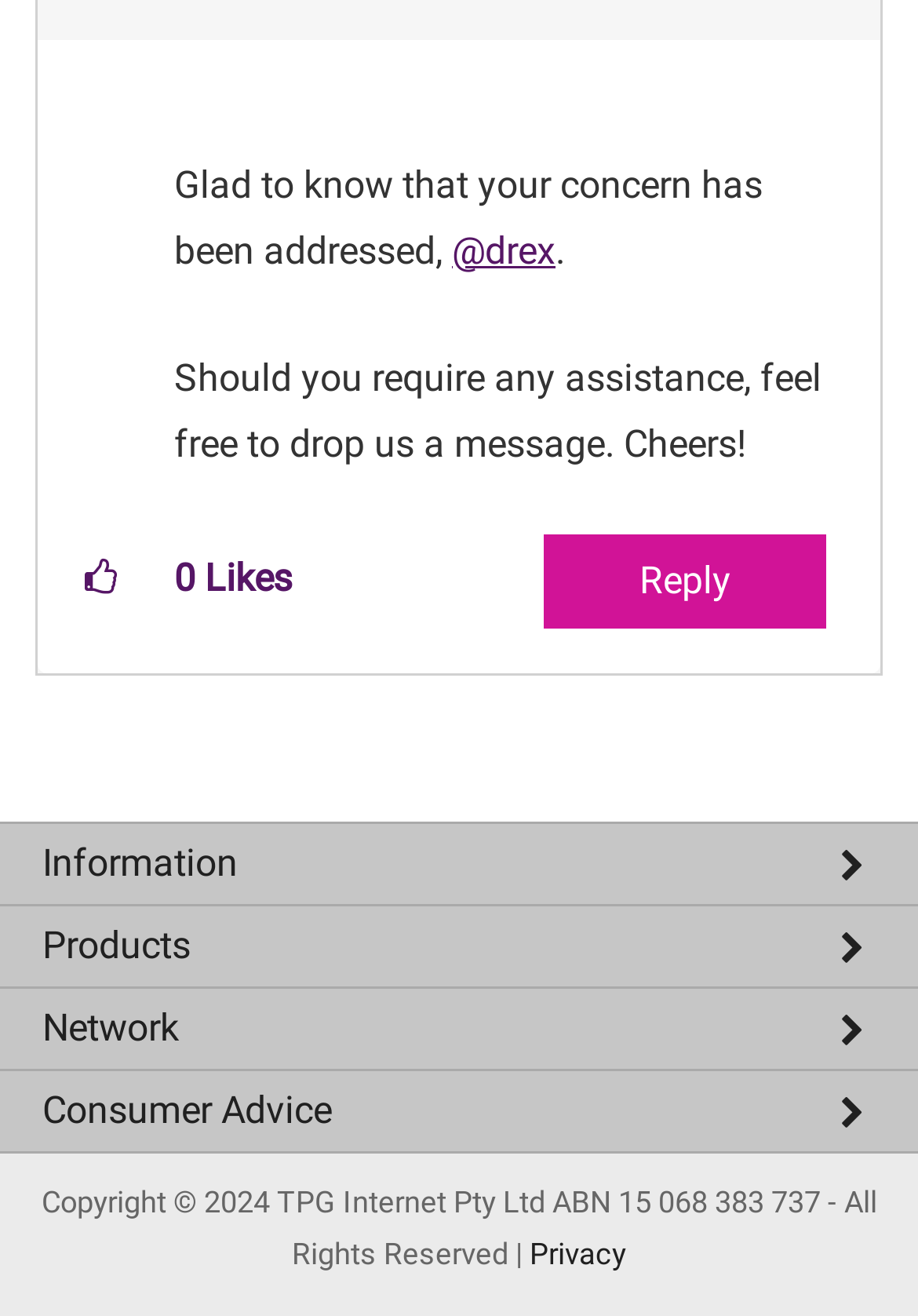From the webpage screenshot, predict the bounding box coordinates (top-left x, top-left y, bottom-right x, bottom-right y) for the UI element described here: Consumer Advice

[0.0, 0.814, 1.0, 0.877]